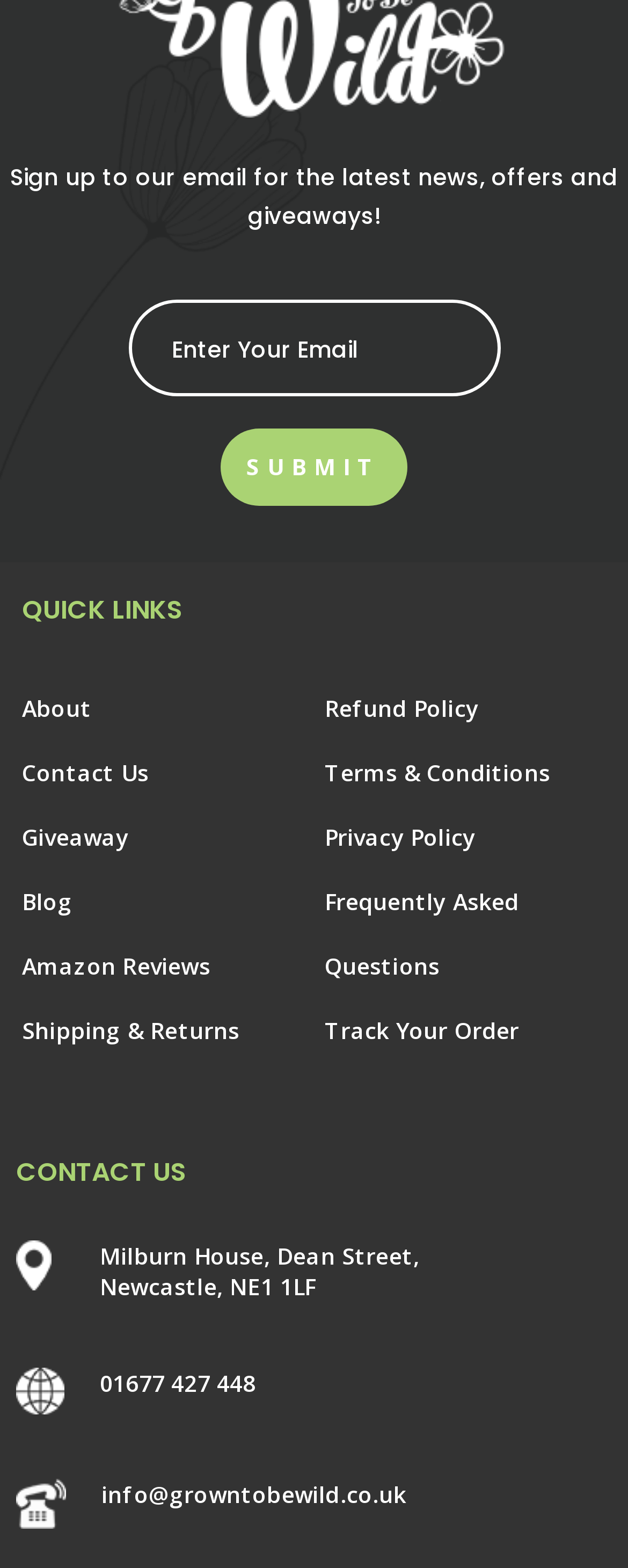What is the purpose of the email address textbox?
Refer to the screenshot and deliver a thorough answer to the question presented.

The email address textbox is located below the static text 'Sign up to our email for the latest news, offers and giveaways!' and has a required attribute, indicating that it is necessary to provide an email address to receive the latest news, offers, and giveaways.